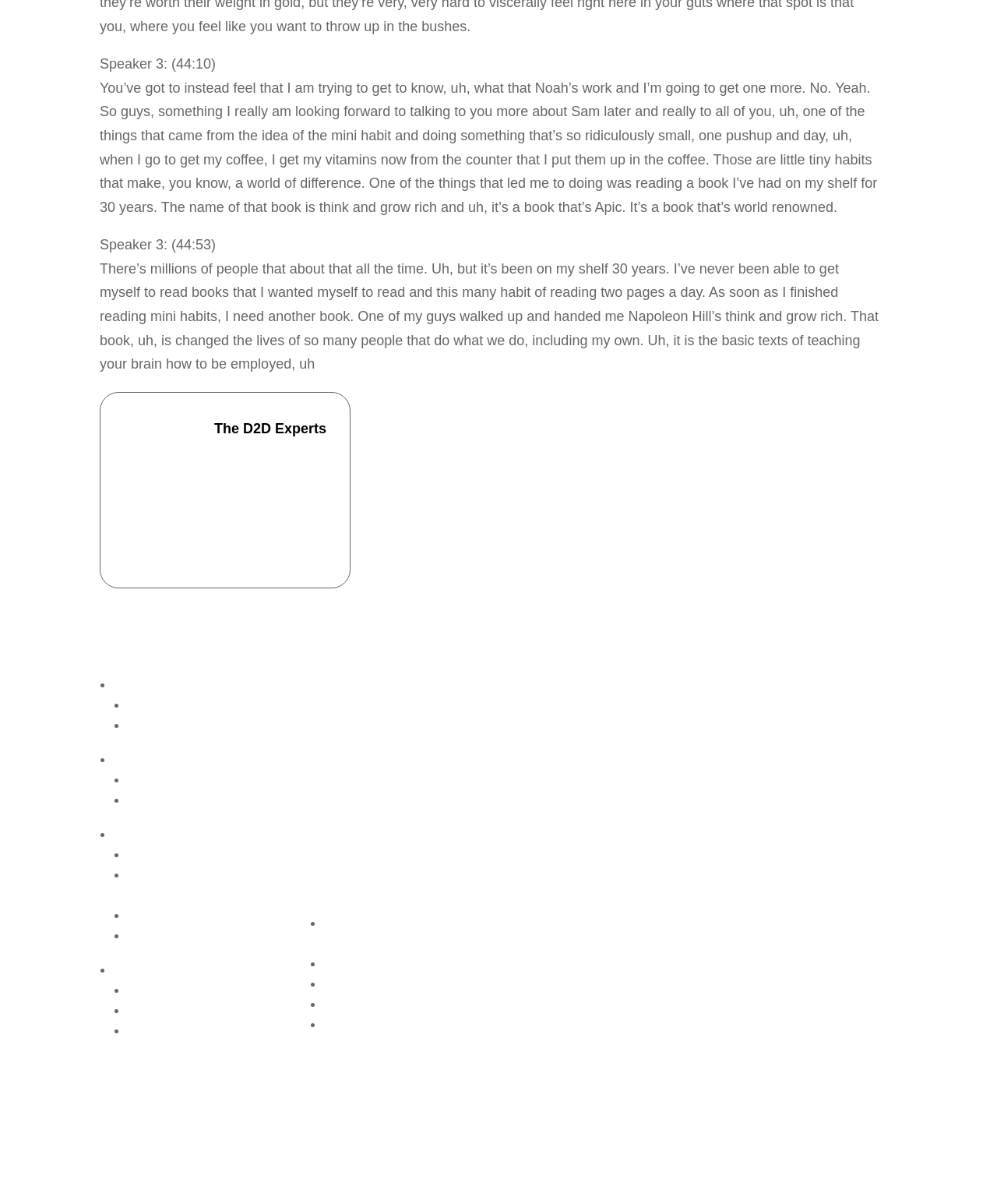How many links are there under 'Key Pages'?
Based on the image, answer the question with as much detail as possible.

I counted the number of links under the 'Key Pages' section, which starts with 'Services' and ends with 'Calendar'. There are 10 links in total.